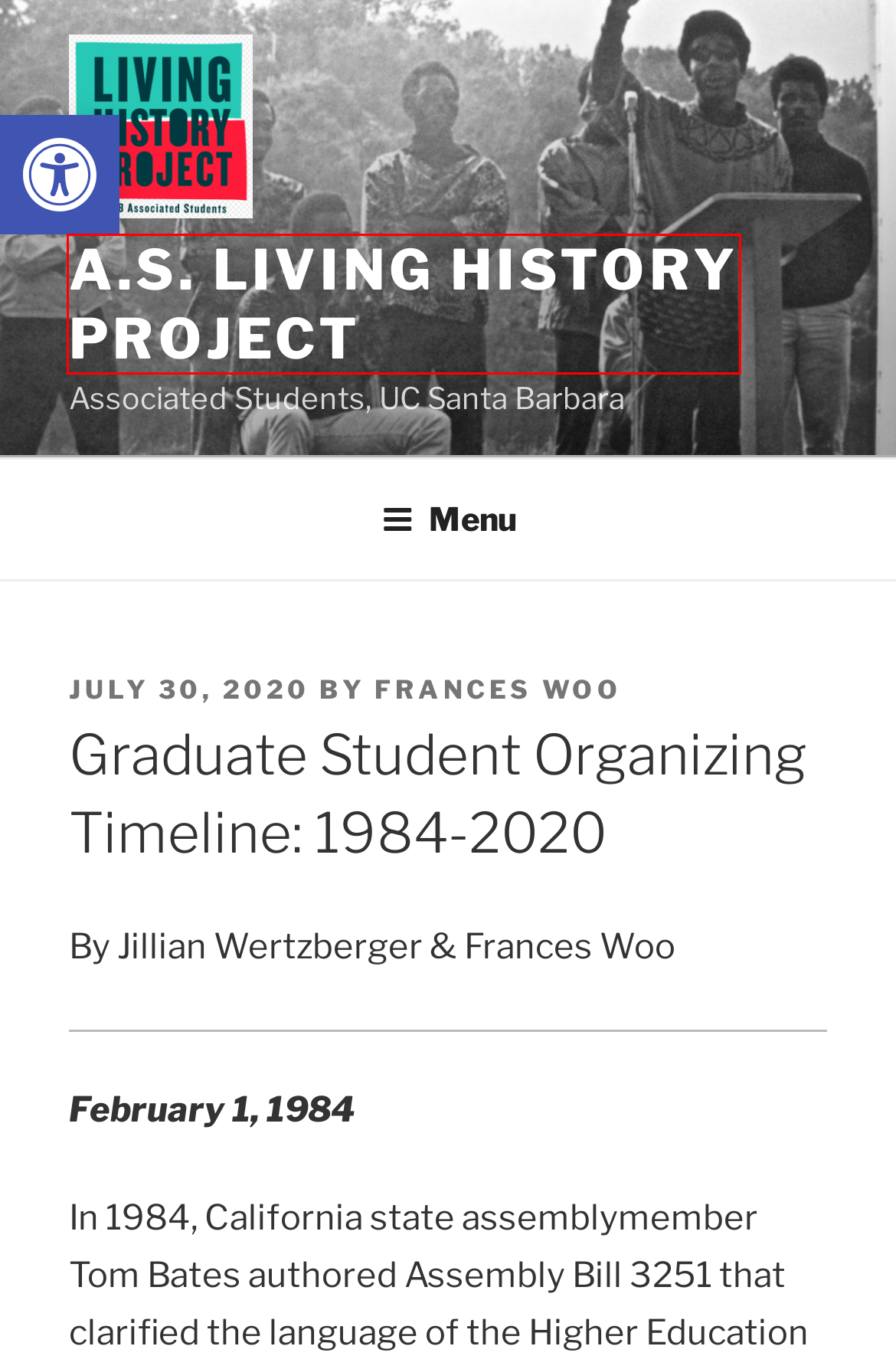Analyze the screenshot of a webpage with a red bounding box and select the webpage description that most accurately describes the new page resulting from clicking the element inside the red box. Here are the candidates:
A. UAW/UC 2018-2022 Contract – A.S. Living History Project
B. A.S. Living History Project – Associated Students, UC Santa Barbara
C. TA Union Cancels Strike | The Daily Nexus
D. Anonymous – A.S. Living History Project
E. University Agrees to UAW Demands for Higher Wages | The Daily Nexus
F. Frances Woo – A.S. Living History Project
G. Kavitha Iyengar – A.S. Living History Project
H. TAs Strike in Response to Unfair Labor Practices | The Daily Nexus

B